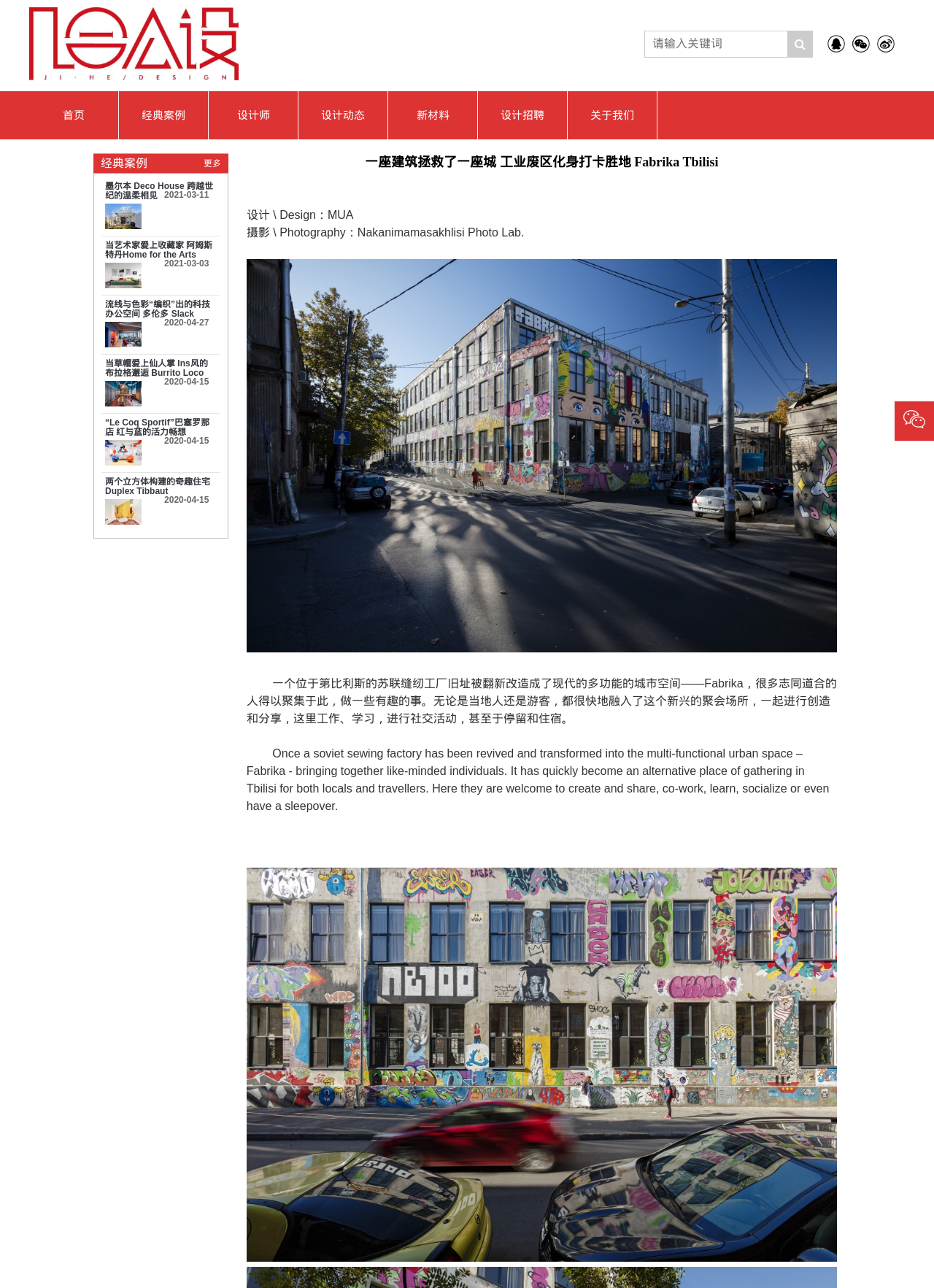Identify the bounding box coordinates for the region of the element that should be clicked to carry out the instruction: "search for something". The bounding box coordinates should be four float numbers between 0 and 1, i.e., [left, top, right, bottom].

[0.69, 0.024, 0.871, 0.044]